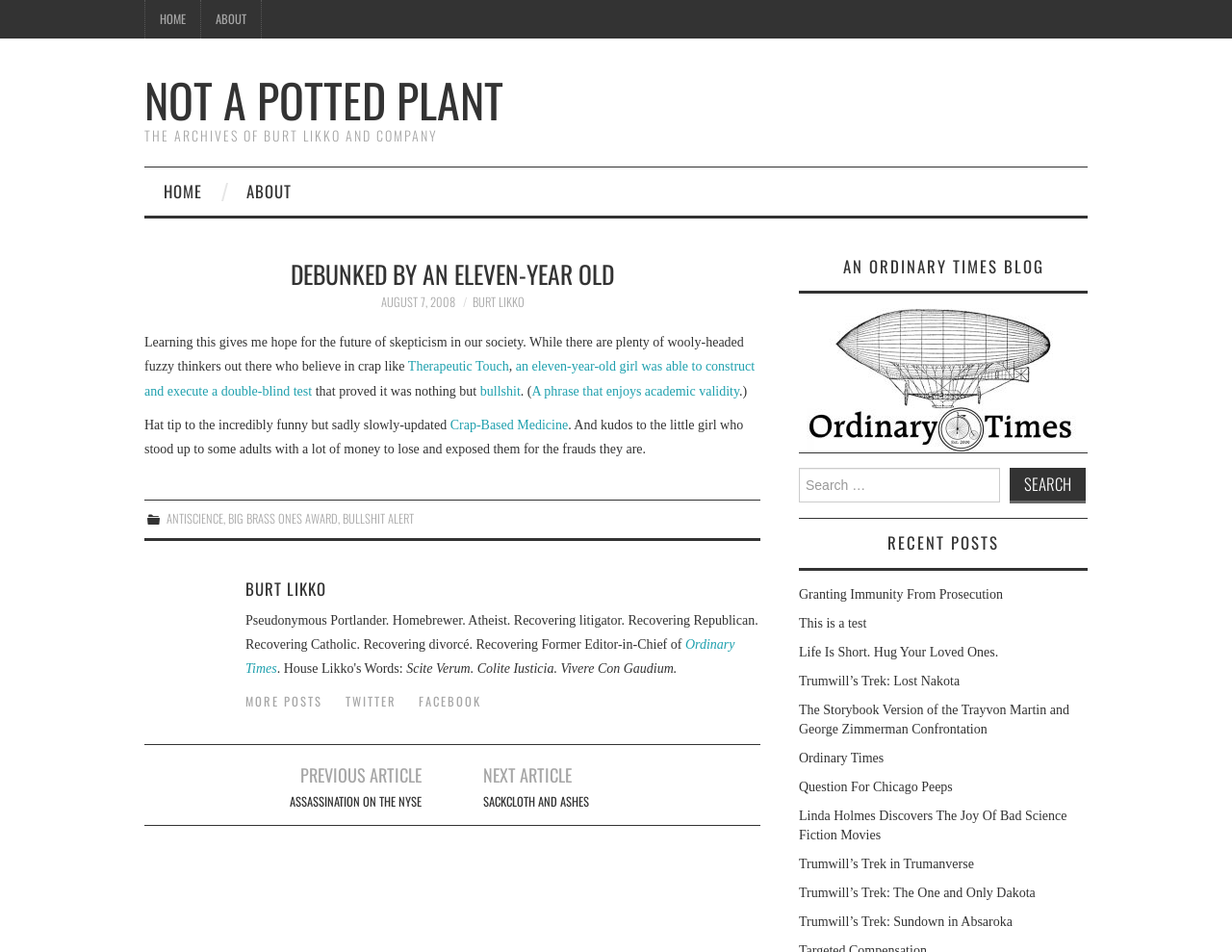What is the name of the blog?
Please provide a single word or phrase based on the screenshot.

Burt LikkO